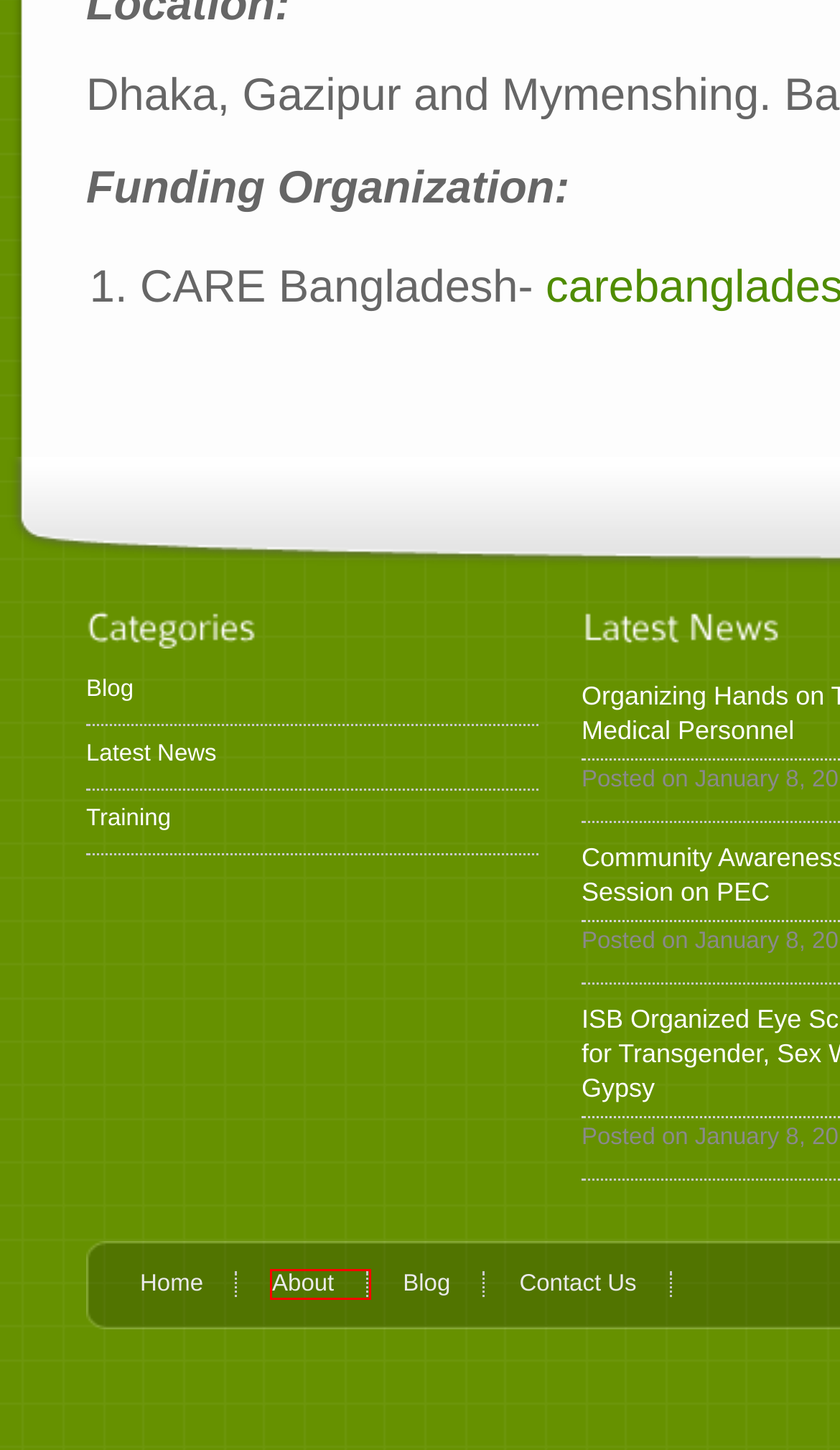Look at the screenshot of a webpage where a red rectangle bounding box is present. Choose the webpage description that best describes the new webpage after clicking the element inside the red bounding box. Here are the candidates:
A. Organizing Hands on Training for Govt. Medical Personnel | ISB
B. Blog | ISB
C. Contact Us | ISB
D. Training | ISB
E. Patron | ISB
F. Latest News | ISB
G. ISB | ISB
H. Resources | ISB

G